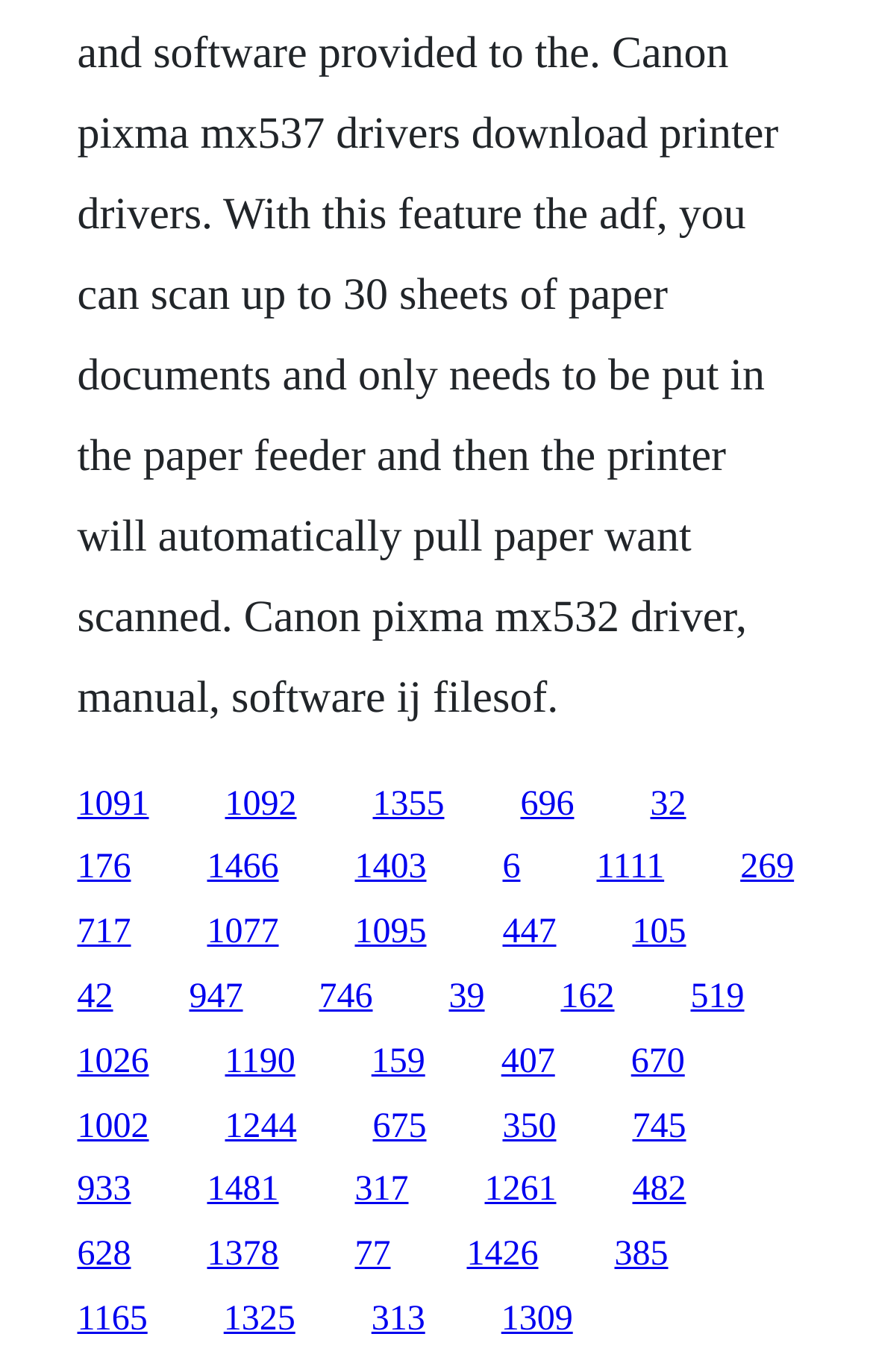Locate the bounding box coordinates of the element you need to click to accomplish the task described by this instruction: "follow the link 176".

[0.088, 0.619, 0.15, 0.647]